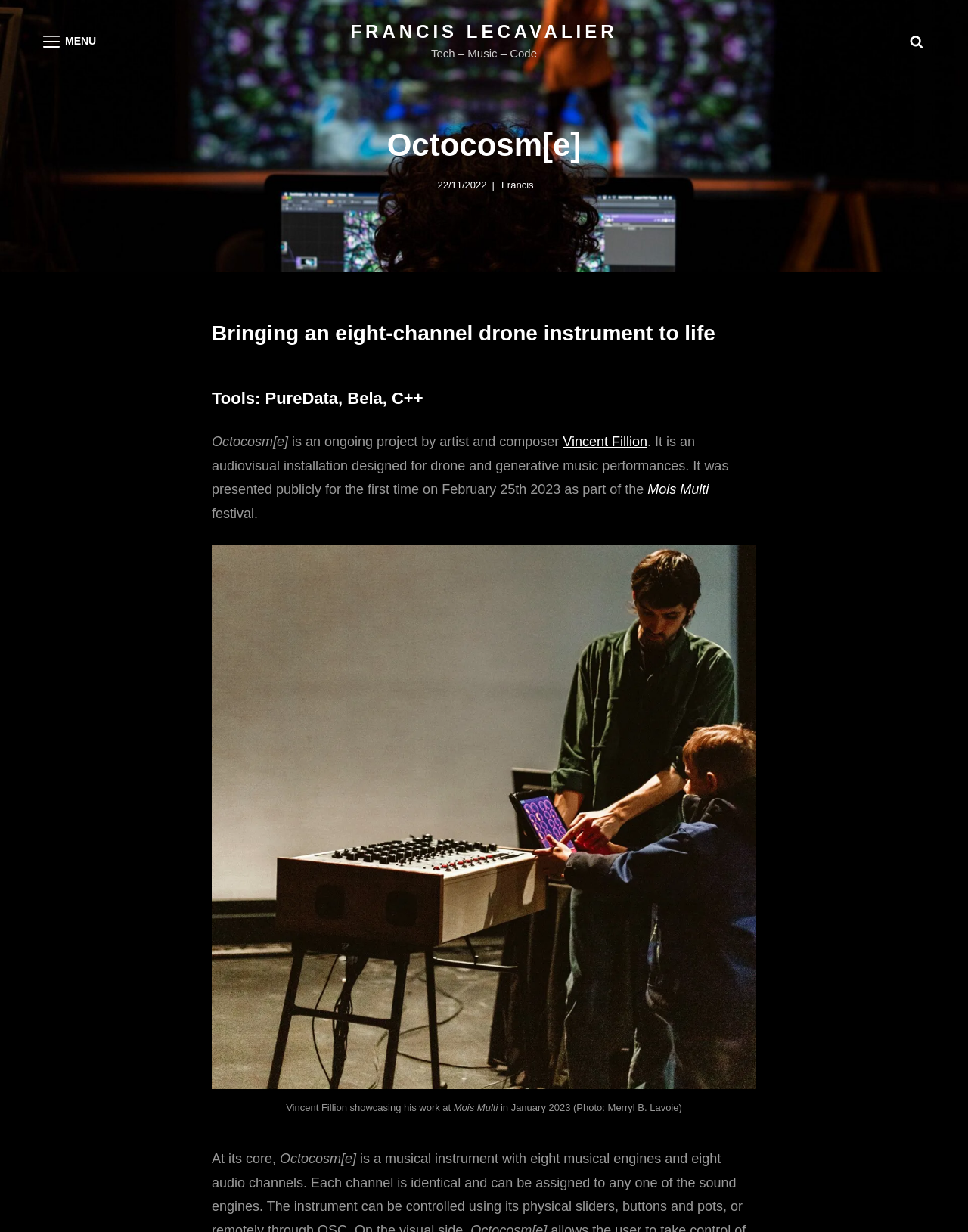Please provide the bounding box coordinate of the region that matches the element description: Menu. Coordinates should be in the format (top-left x, top-left y, bottom-right x, bottom-right y) and all values should be between 0 and 1.

[0.039, 0.022, 0.105, 0.045]